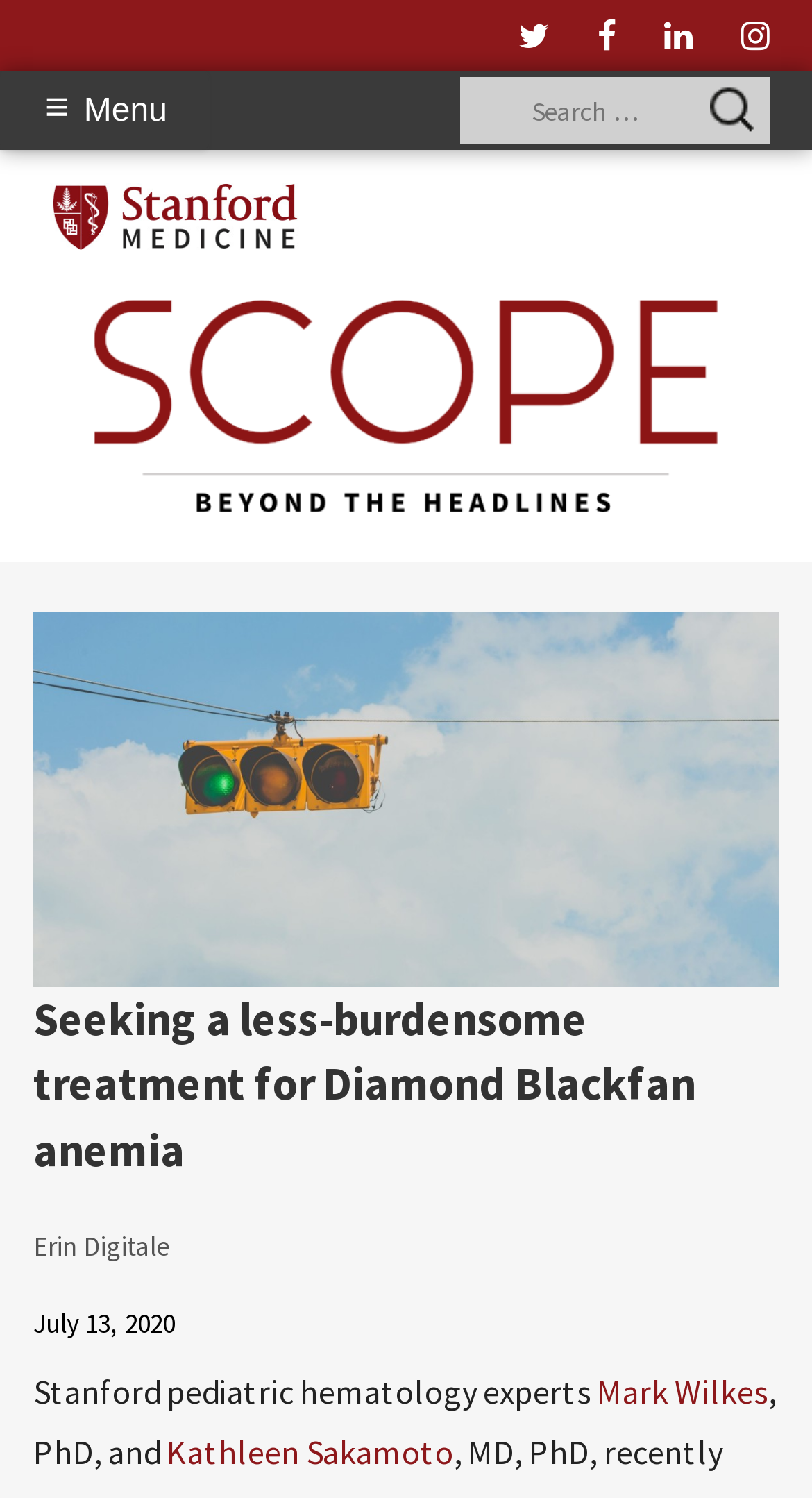Please identify the bounding box coordinates of the element's region that I should click in order to complete the following instruction: "Read the article by Erin Digitale". The bounding box coordinates consist of four float numbers between 0 and 1, i.e., [left, top, right, bottom].

[0.041, 0.821, 0.208, 0.844]